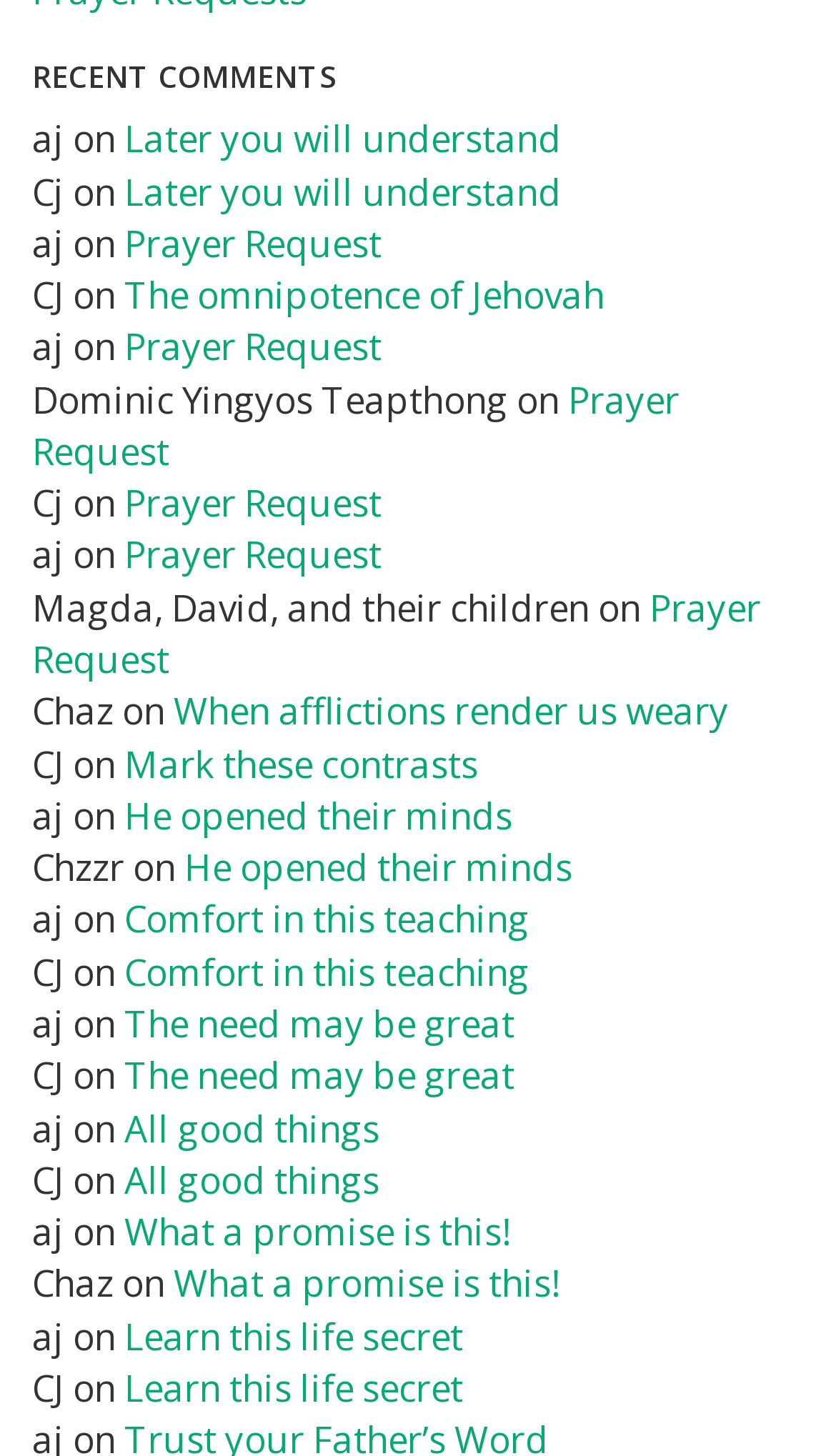Please provide the bounding box coordinates for the element that needs to be clicked to perform the instruction: "Click on 'Prayer Request'". The coordinates must consist of four float numbers between 0 and 1, formatted as [left, top, right, bottom].

[0.149, 0.15, 0.456, 0.184]